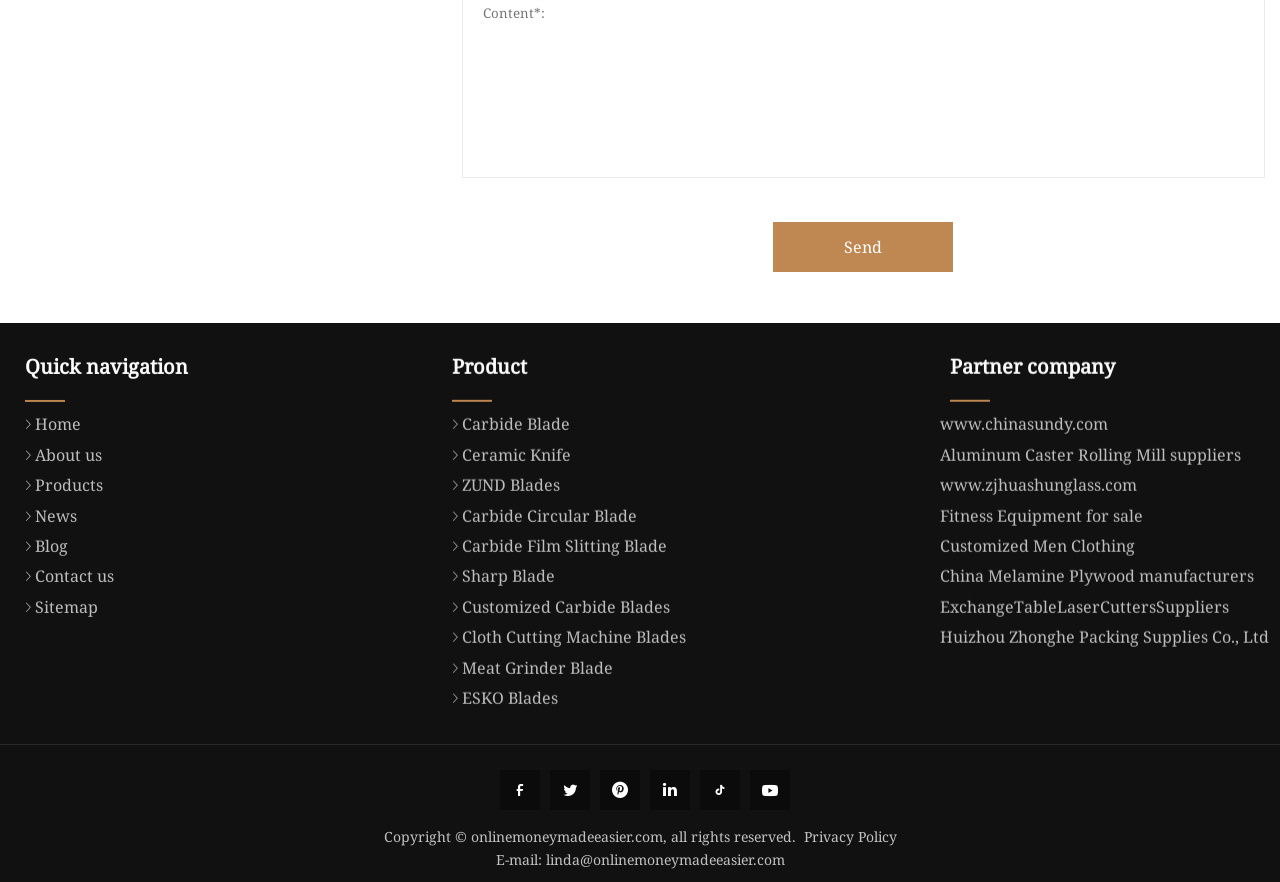Locate the bounding box coordinates of the element's region that should be clicked to carry out the following instruction: "View 'Carbide Blade' product". The coordinates need to be four float numbers between 0 and 1, i.e., [left, top, right, bottom].

[0.345, 0.577, 0.445, 0.601]